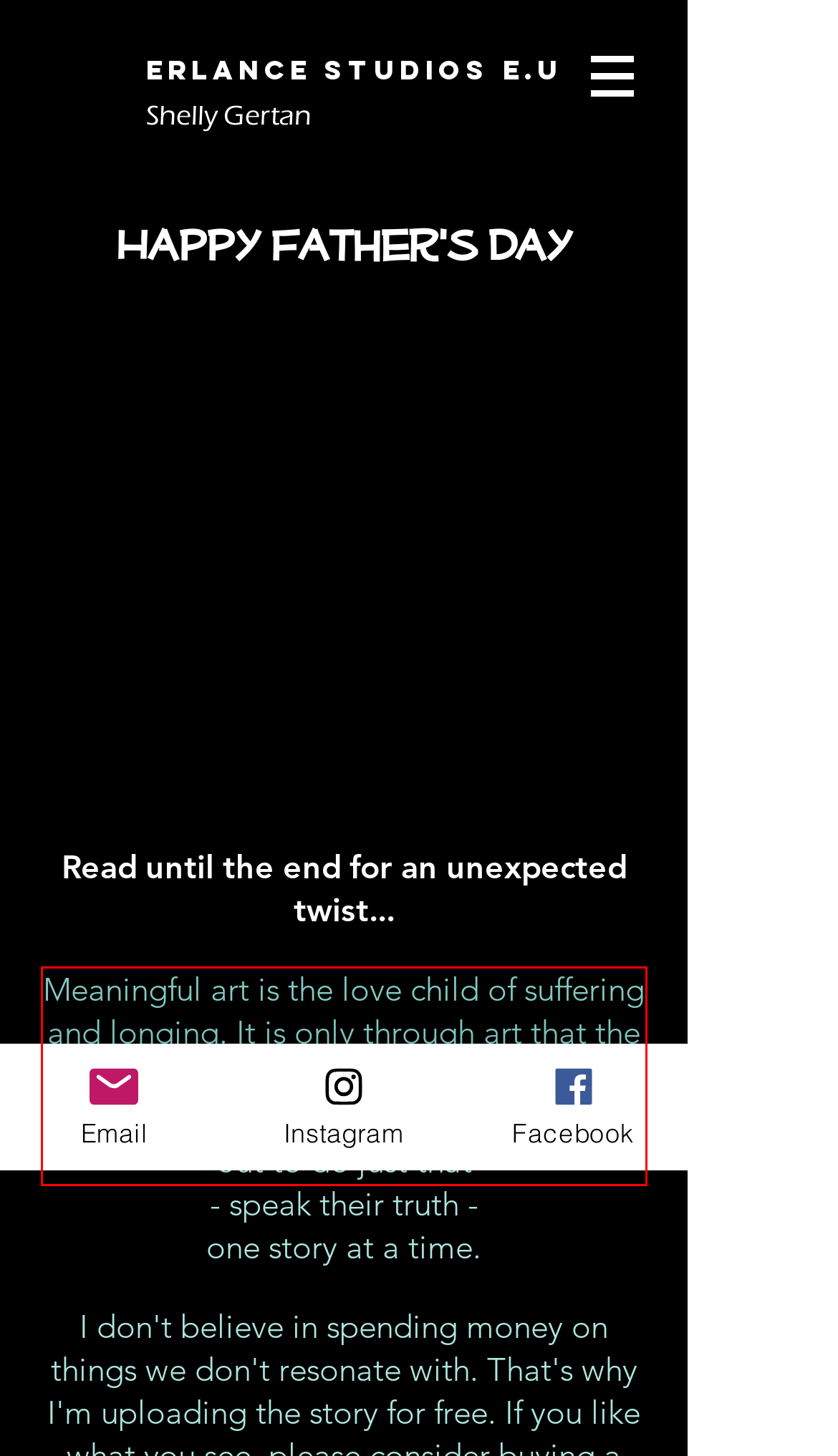Identify and extract the text within the red rectangle in the screenshot of the webpage.

Meaningful art is the love child of suffering and longing. It is only through art that the truth is revealed. The sisters who conceptualized “Happy Father’s Day” set out to do just that